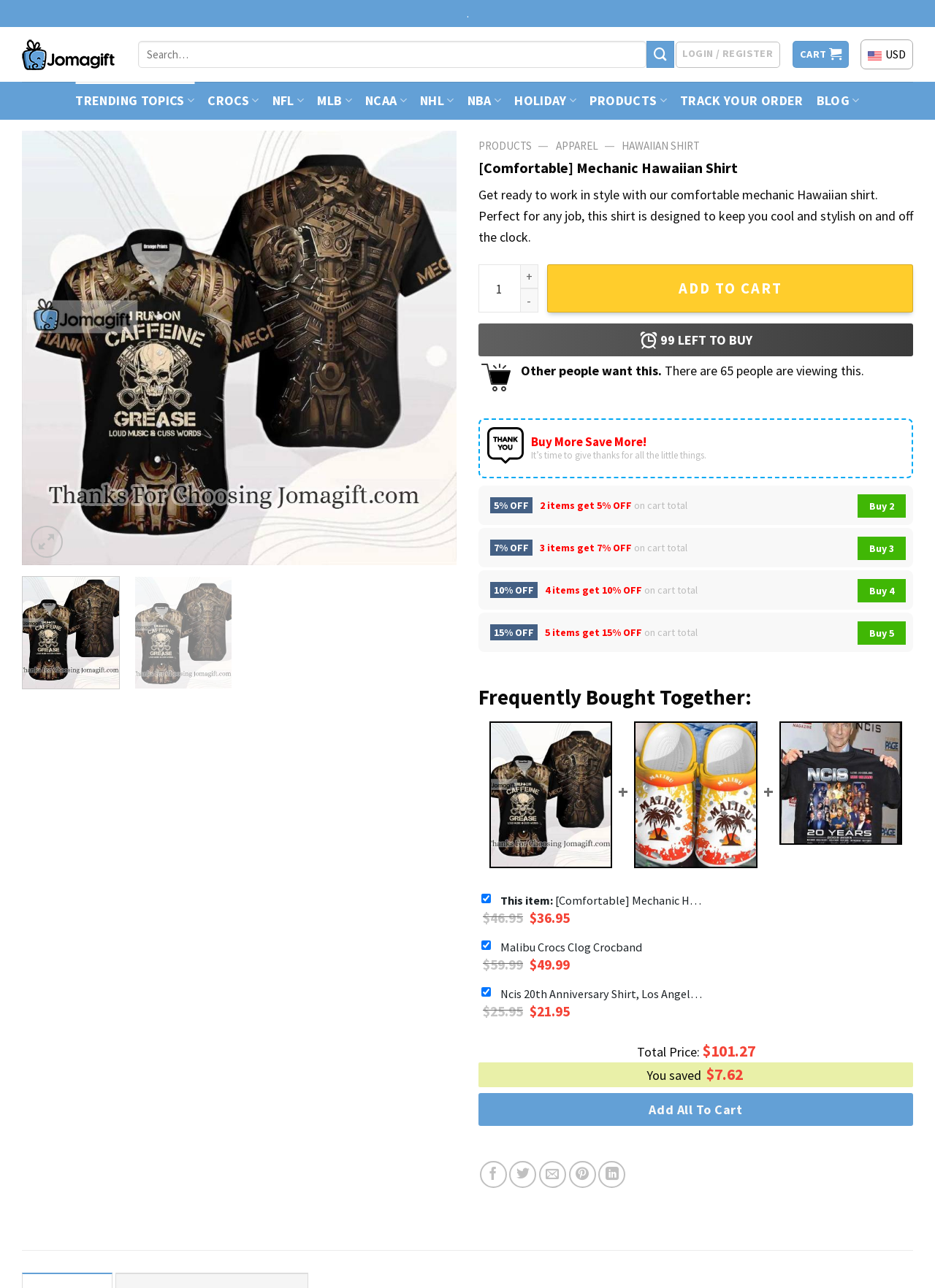What is the name of the second recommended product?
Refer to the screenshot and deliver a thorough answer to the question presented.

I found the recommended products by looking at the section with the heading 'Frequently Bought Together'. I saw a link with the text 'Malibu Crocs Clog Crocband' and an image with the same name, which suggests that it is the second recommended product.